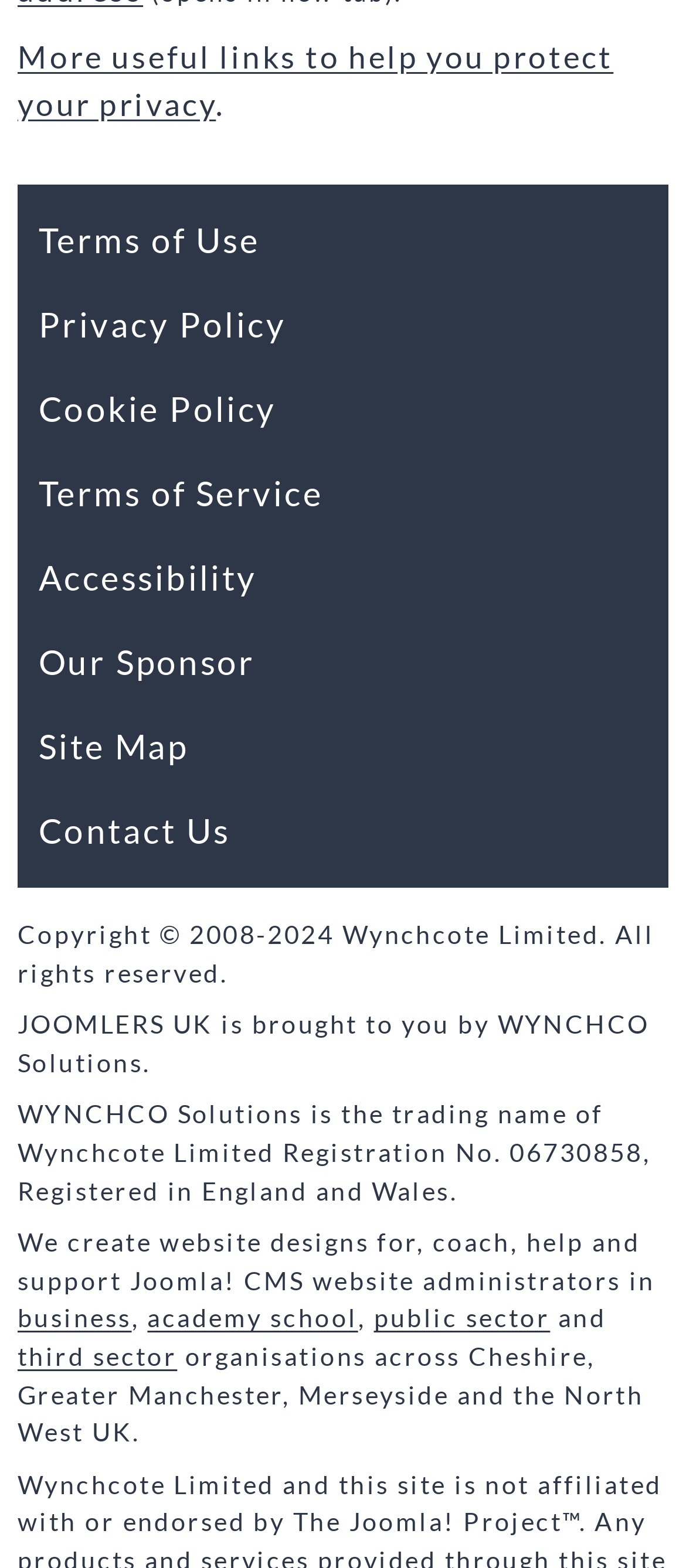Determine the bounding box coordinates of the element that should be clicked to execute the following command: "View terms of use".

[0.056, 0.137, 0.379, 0.17]